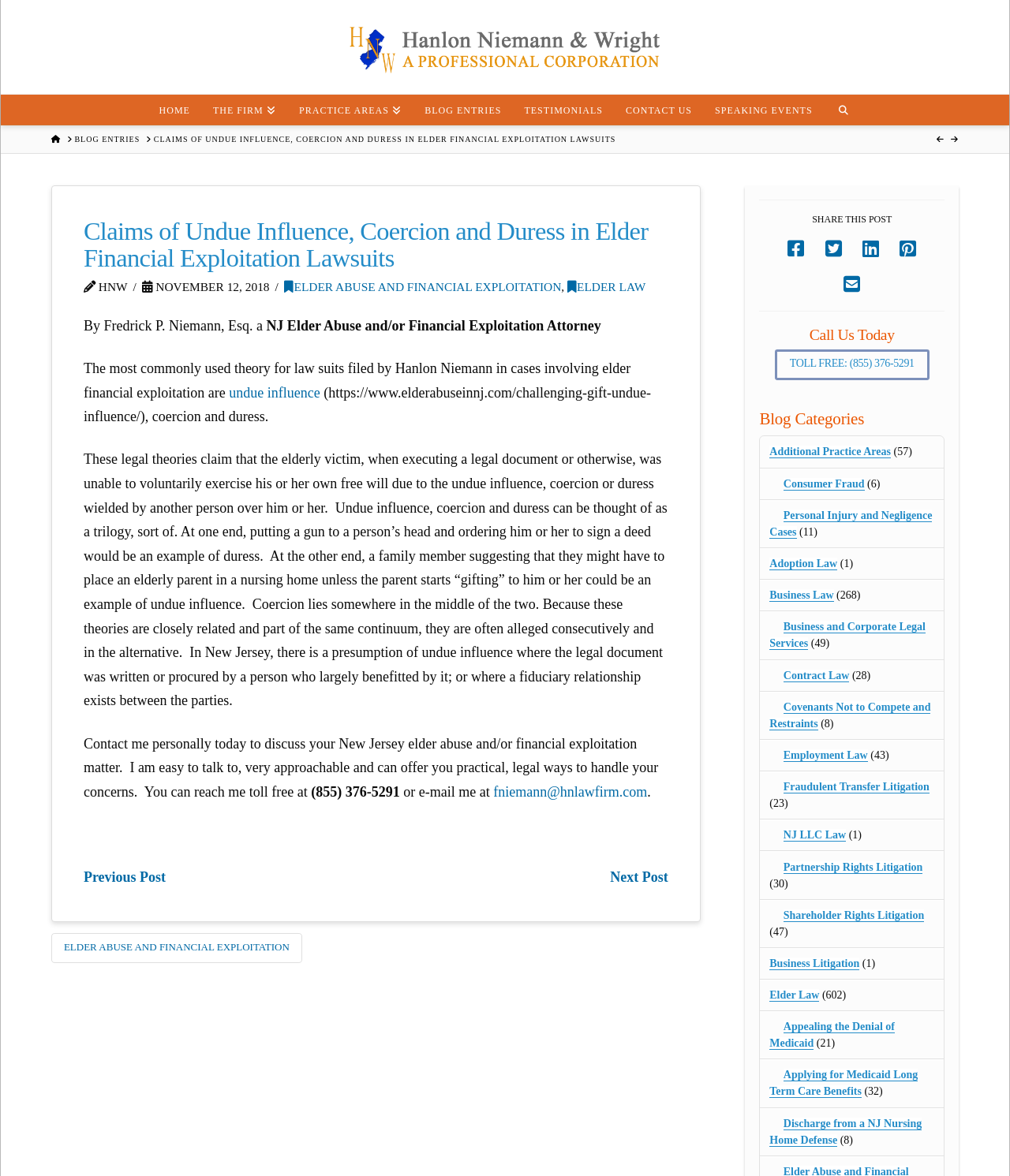Please find the bounding box coordinates of the element that needs to be clicked to perform the following instruction: "Share this post on social media". The bounding box coordinates should be four float numbers between 0 and 1, represented as [left, top, right, bottom].

[0.77, 0.197, 0.806, 0.228]